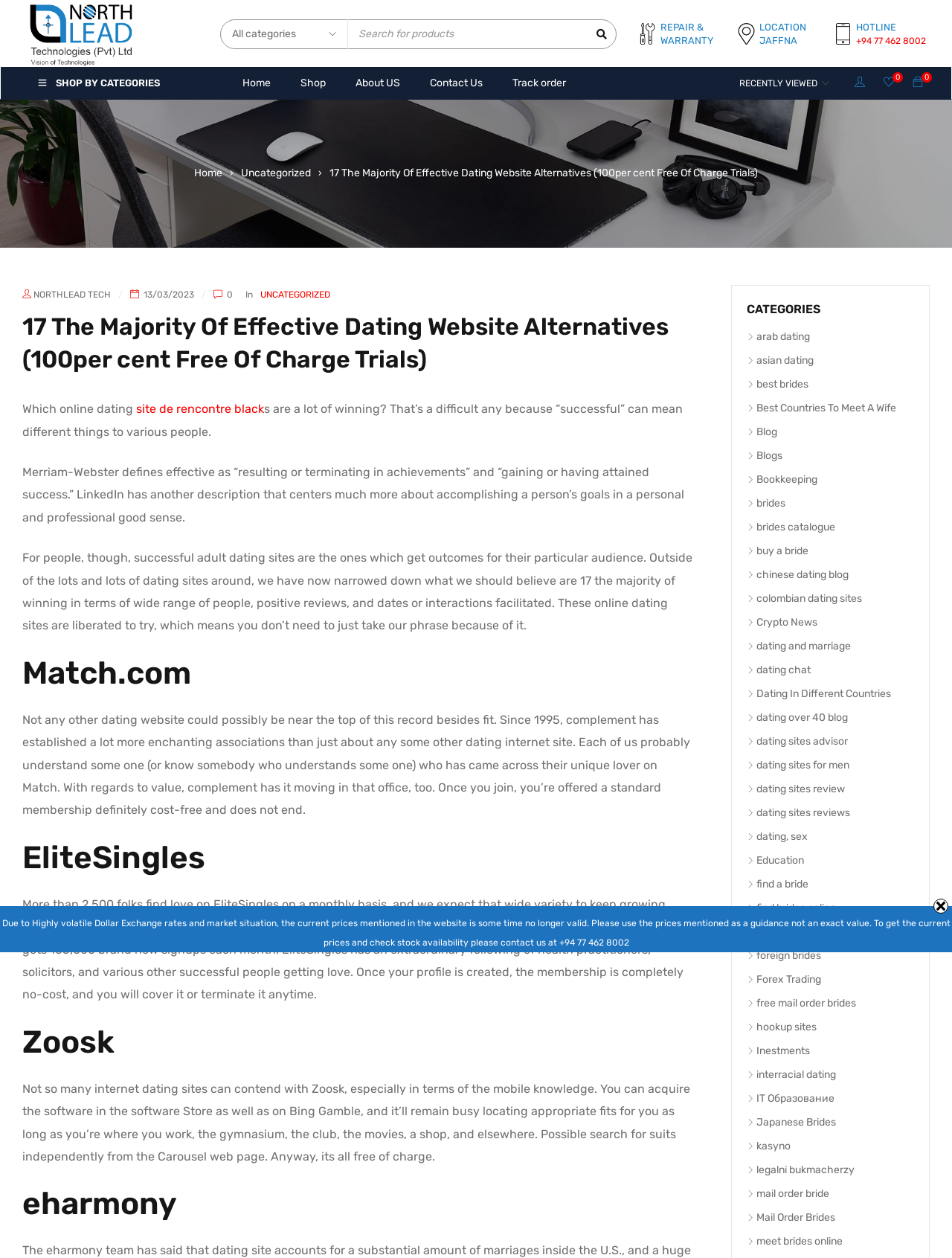What is the definition of 'effective' according to Merriam-Webster?
Could you give a comprehensive explanation in response to this question?

According to the website, Merriam-Webster defines 'effective' as 'resulting or terminating in achievements' and 'gaining or having attained success'. This definition is used to evaluate the effectiveness of different online dating websites.